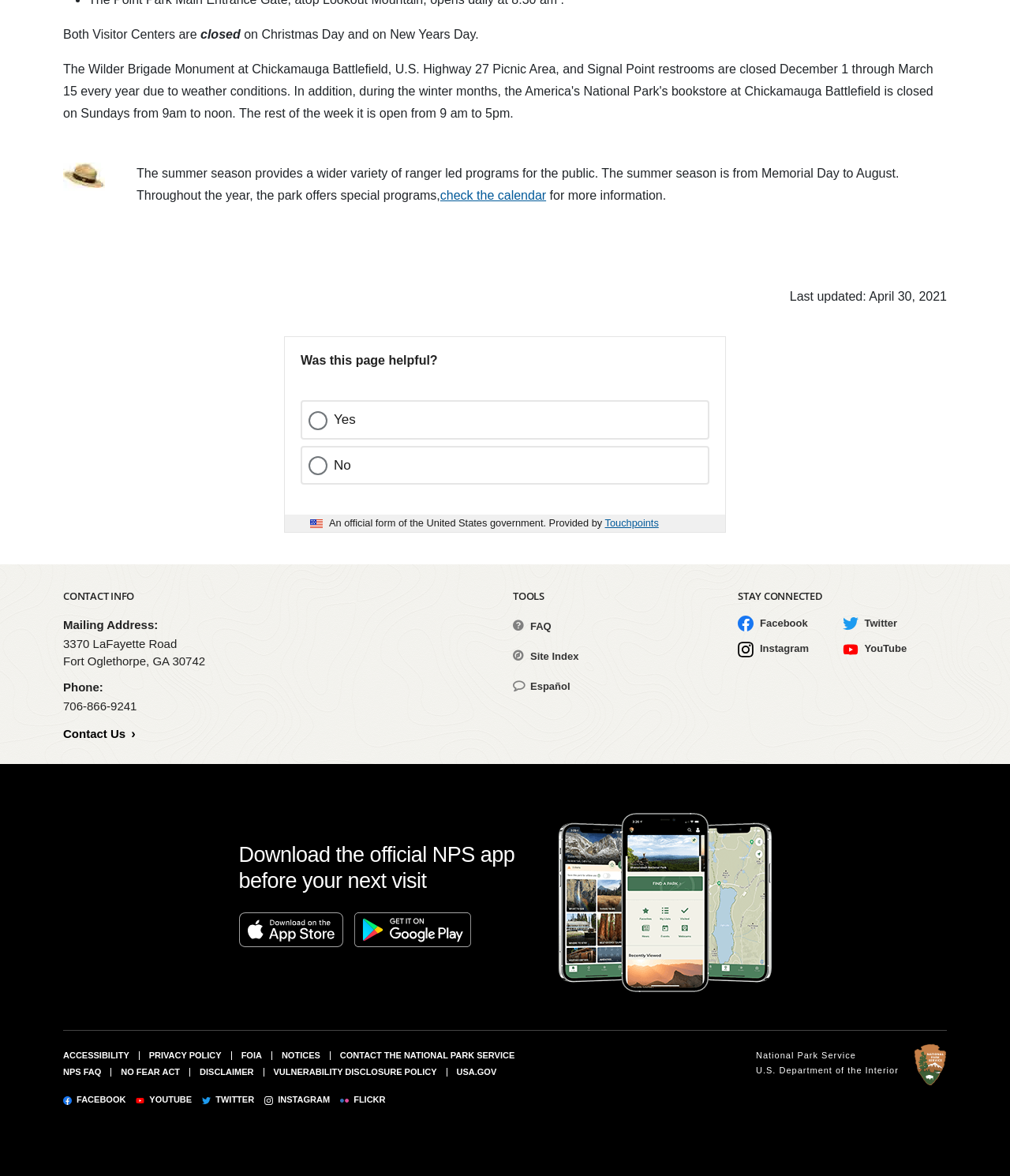Please locate the UI element described by "Español" and provide its bounding box coordinates.

[0.508, 0.578, 0.565, 0.588]